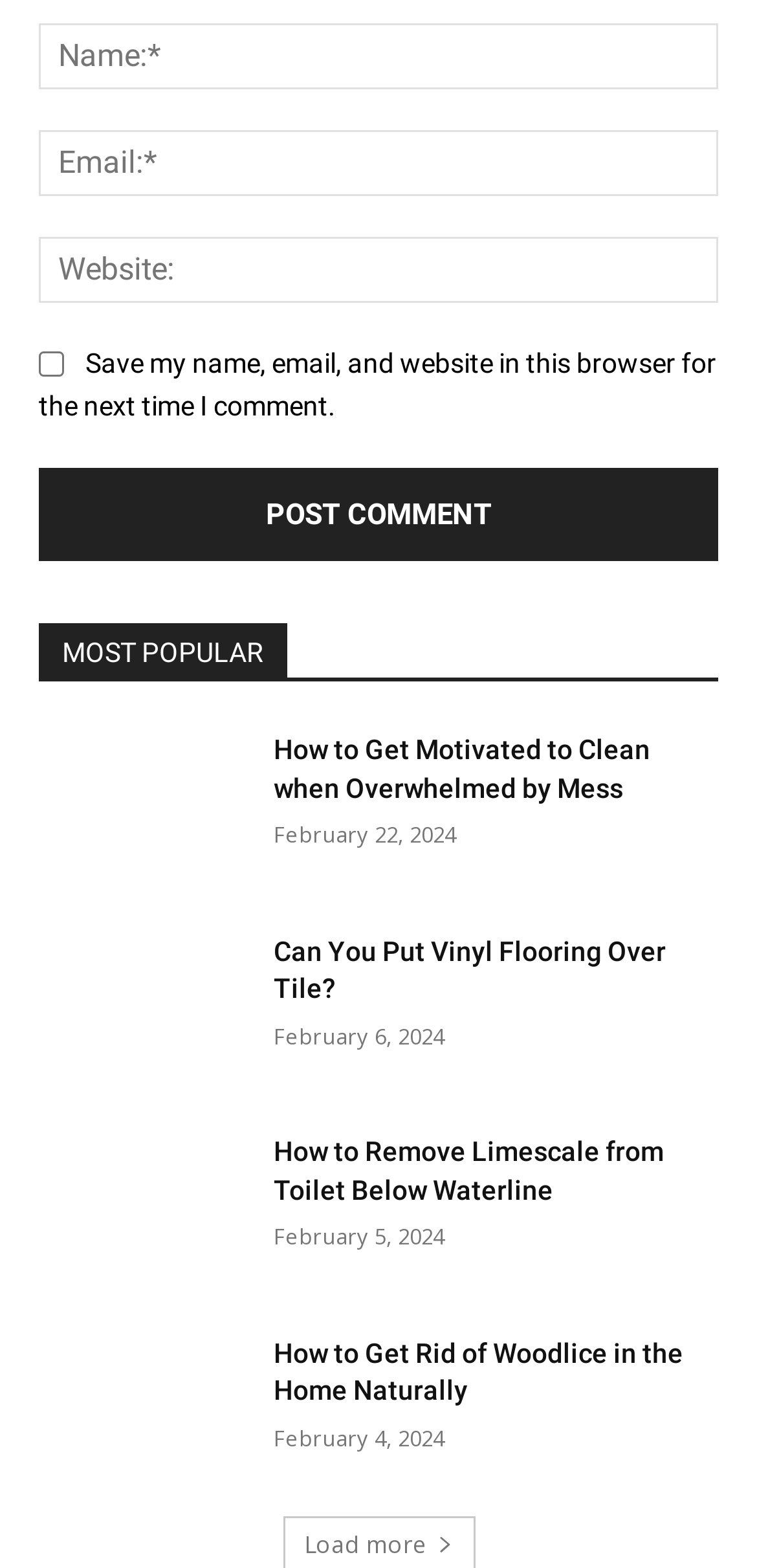Identify the bounding box coordinates for the element you need to click to achieve the following task: "Enter your name". Provide the bounding box coordinates as four float numbers between 0 and 1, in the form [left, top, right, bottom].

[0.051, 0.014, 0.949, 0.056]